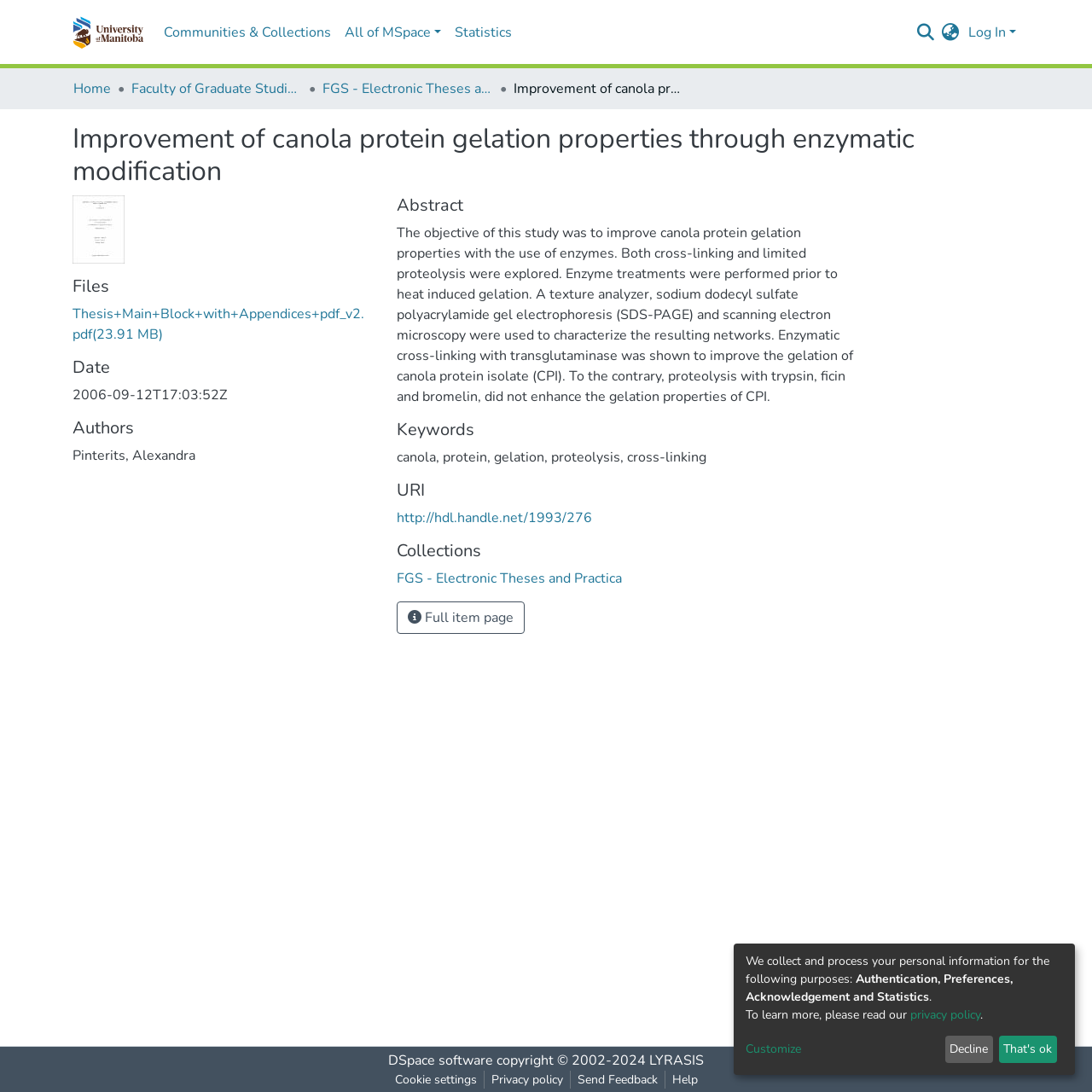Who is the author of the thesis?
Using the visual information, answer the question in a single word or phrase.

Pinterits, Alexandra